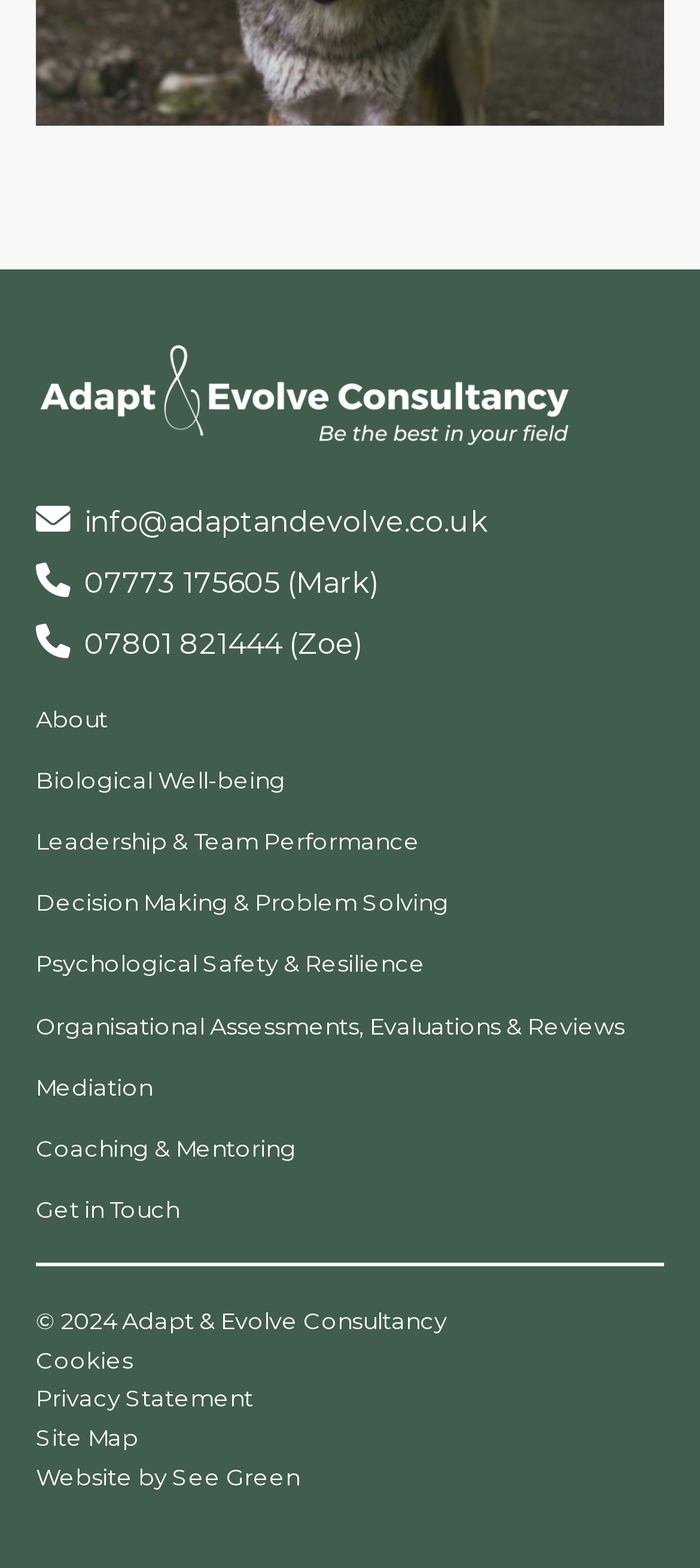Please specify the bounding box coordinates in the format (top-left x, top-left y, bottom-right x, bottom-right y), with all values as floating point numbers between 0 and 1. Identify the bounding box of the UI element described by: Psychological Safety & Resilience

[0.051, 0.604, 0.949, 0.626]